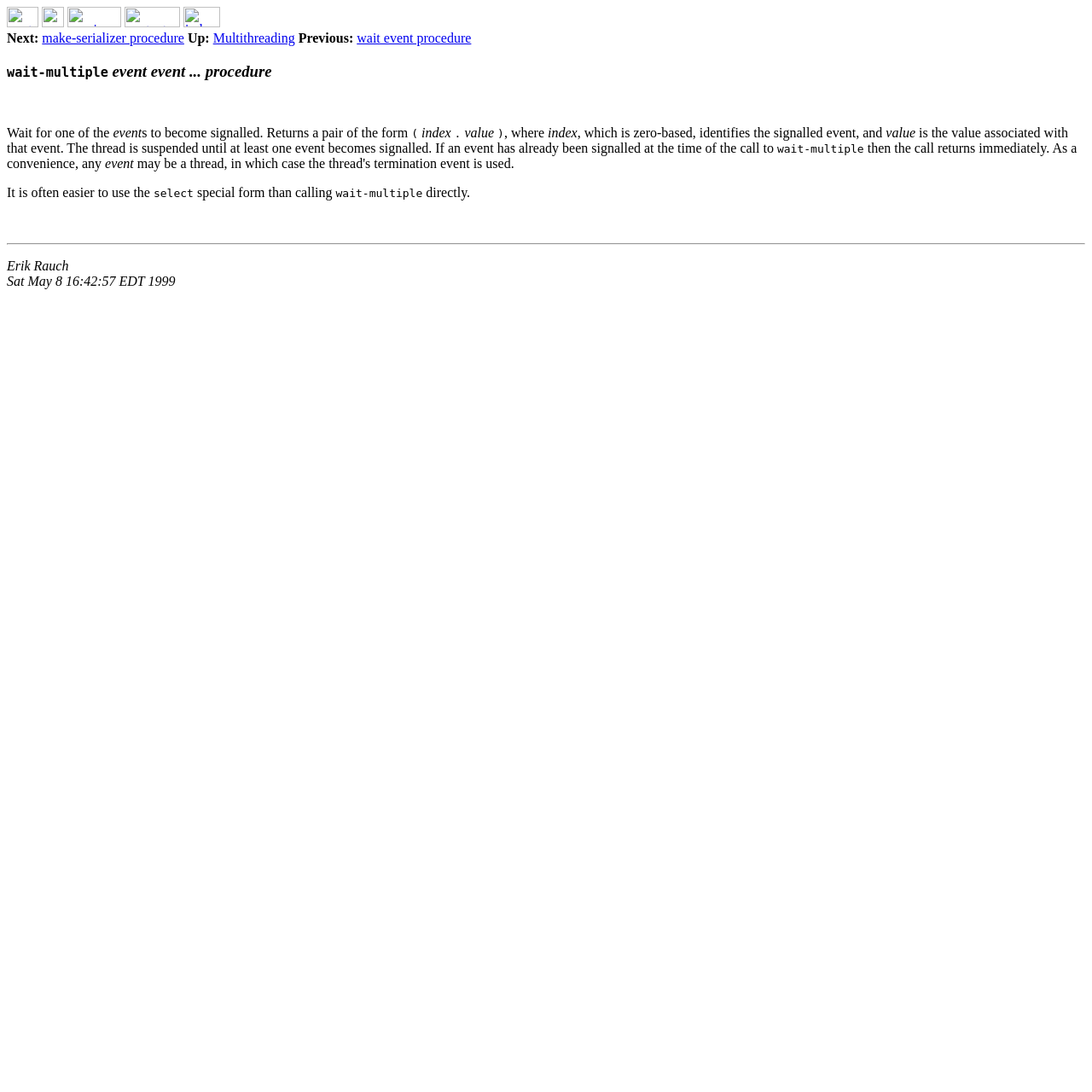Elaborate on the information and visuals displayed on the webpage.

The webpage appears to be a documentation page for a programming procedure called "wait-multiple event event... procedure". At the top of the page, there are five links with corresponding images: "next", "up", "previous", "contents", and "index". These links are positioned horizontally, with "next" on the left and "index" on the right.

Below the links, there are several sections of text. The first section is a heading that repeats the title of the procedure. The next section explains the purpose of the procedure, which is to wait for one of the events to become signalled and returns a pair of index and value.

The text is divided into several paragraphs, with some paragraphs containing specific keywords like "index" and "value" that are highlighted. The text also mentions an alternative way to use the "select" special form instead of calling "wait-multiple" directly.

At the bottom of the page, there is a horizontal separator line, followed by a group of text that includes the author's name, "Erik Rauch", and the date "Sat May 8 16:42:57 EDT 1999".